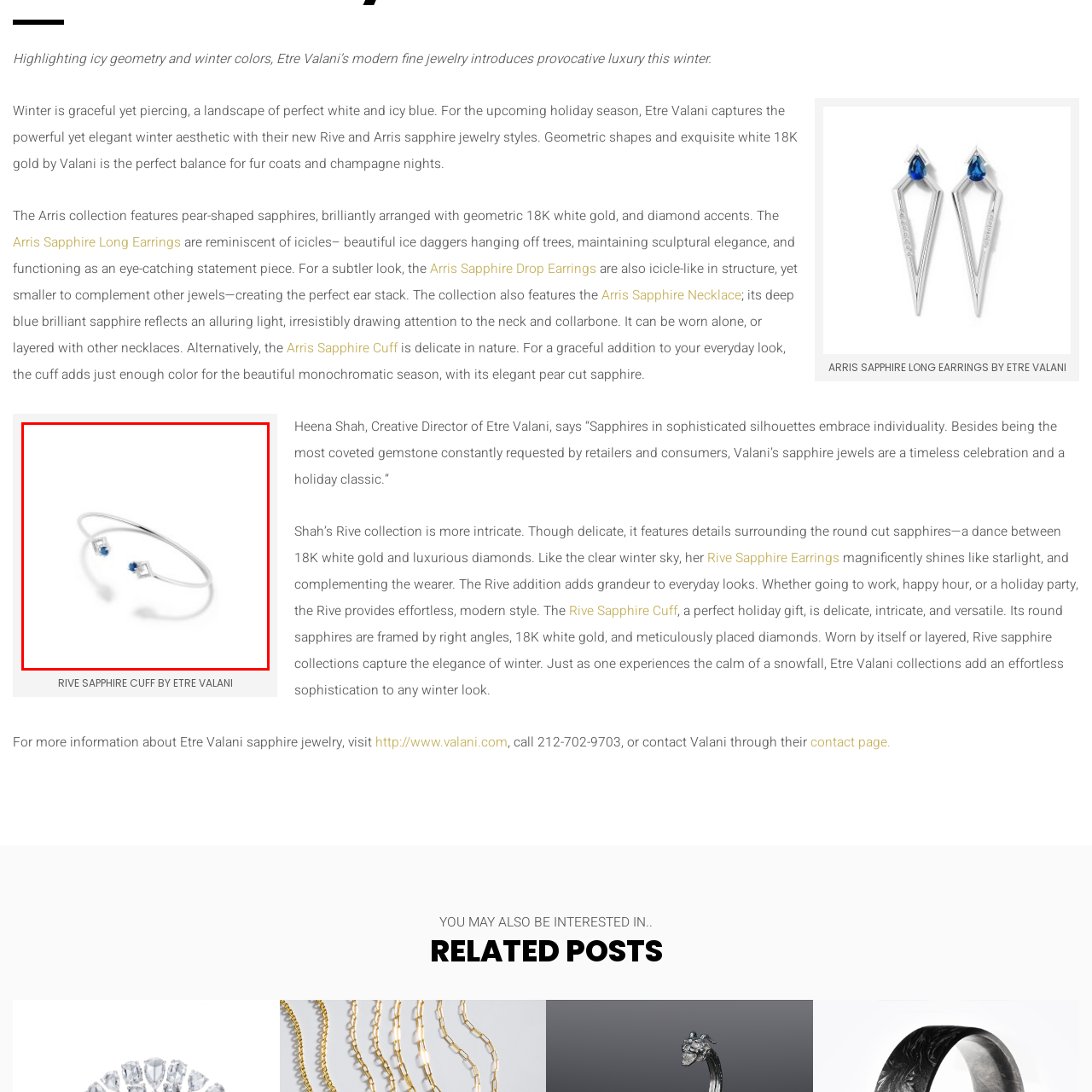Focus on the section within the red boundary and provide a detailed description.

The image displays the elegant Rive Sapphire Cuff by Etre Valani, showcasing a delicate design that harmonizes the brilliance of sapphires with the simplicity of 18K white gold. This cuff features two striking pear-shaped sapphires, crafted to resemble icicles, embodying the refined beauty of winter. The juxtaposition of the geometric shapes against the smooth metal adds a modern twist, making it a versatile accessory for both casual and formal wear. Perfect for the holiday season, this piece captures the essence of sophistication, bringing a touch of luxury to any outfit.